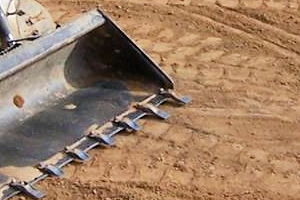What is the result of improper grading?
Please utilize the information in the image to give a detailed response to the question.

According to the caption, proper grading is crucial for preventing water accumulation and maintaining a well-drained landscape. This implies that if grading is not done properly, it can lead to water accumulation, which can further cause muddy areas and standing water that can lead to structural issues.